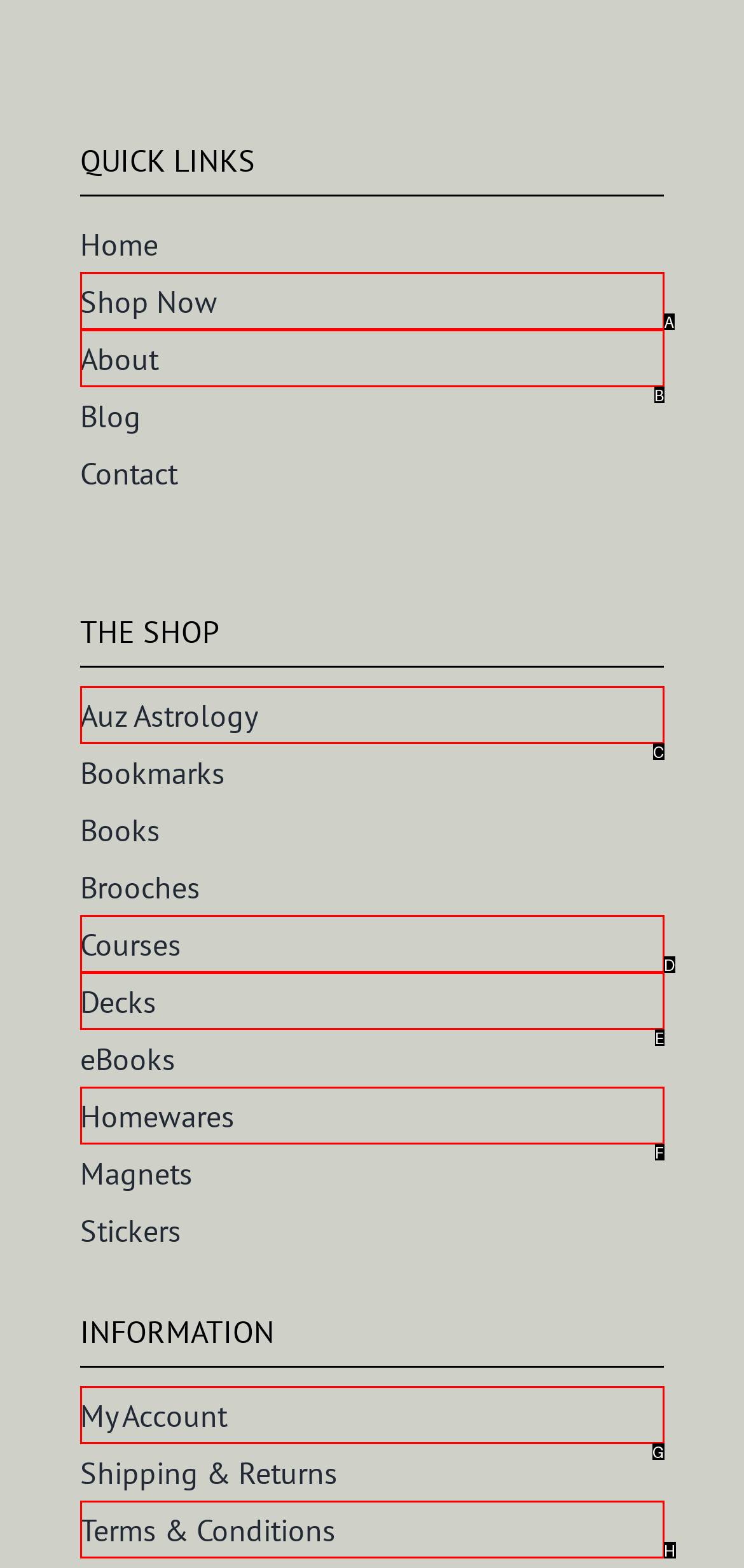Which HTML element matches the description: Terms & Conditions the best? Answer directly with the letter of the chosen option.

H